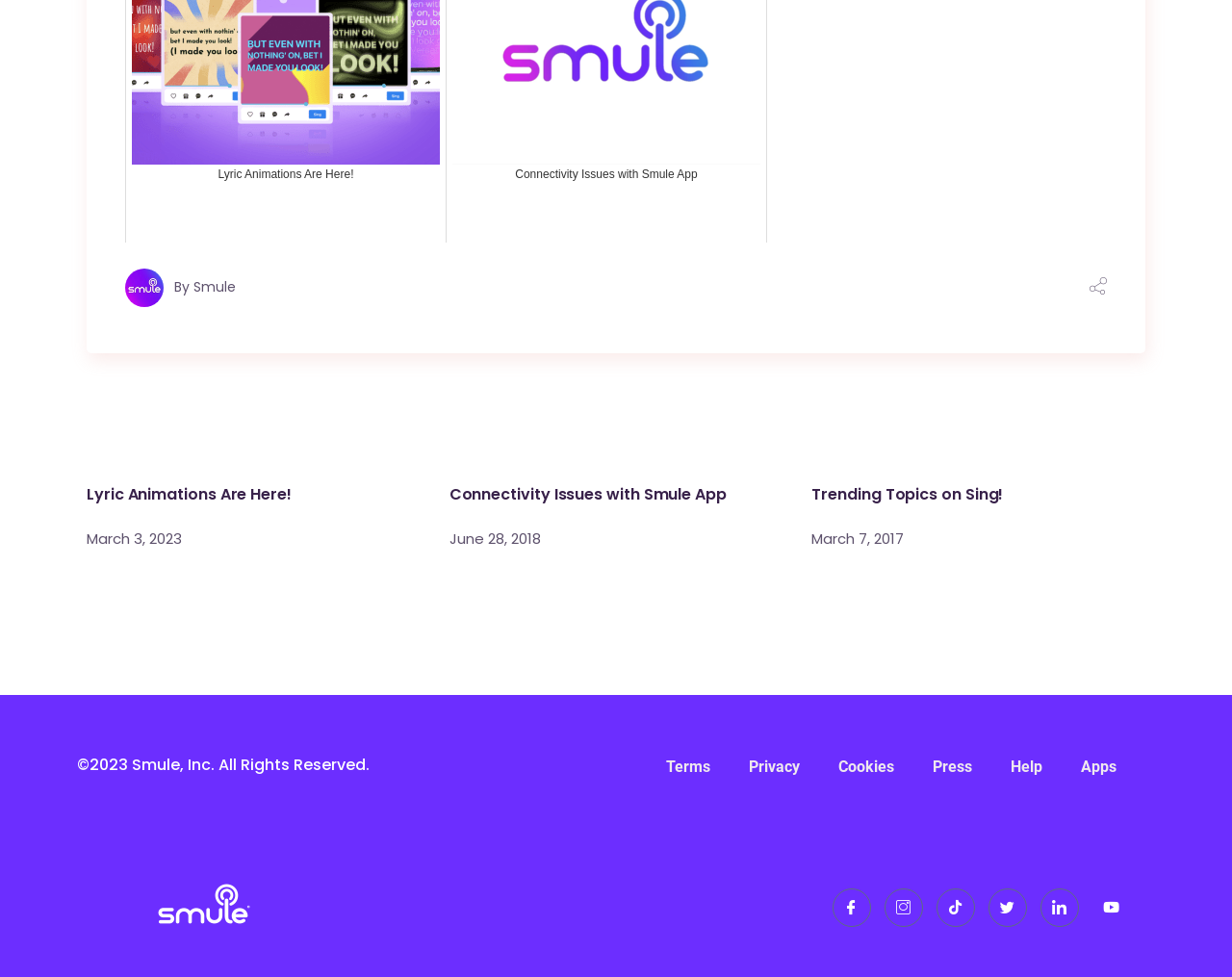Identify the bounding box for the UI element described as: "Trending Topics on Sing!". Ensure the coordinates are four float numbers between 0 and 1, formatted as [left, top, right, bottom].

[0.659, 0.495, 0.814, 0.517]